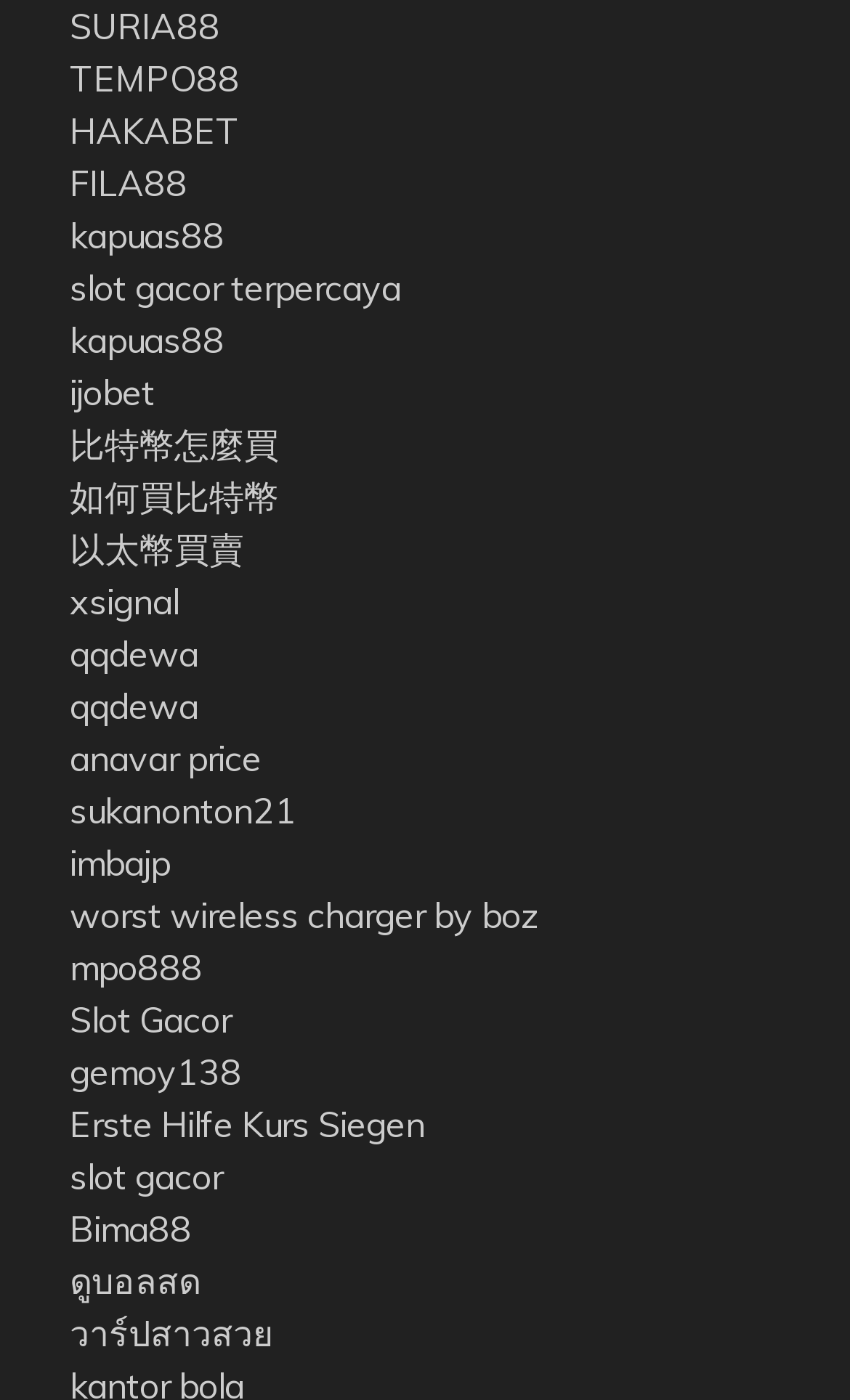Could you locate the bounding box coordinates for the section that should be clicked to accomplish this task: "Visit TEMPO88 website".

[0.082, 0.041, 0.282, 0.072]